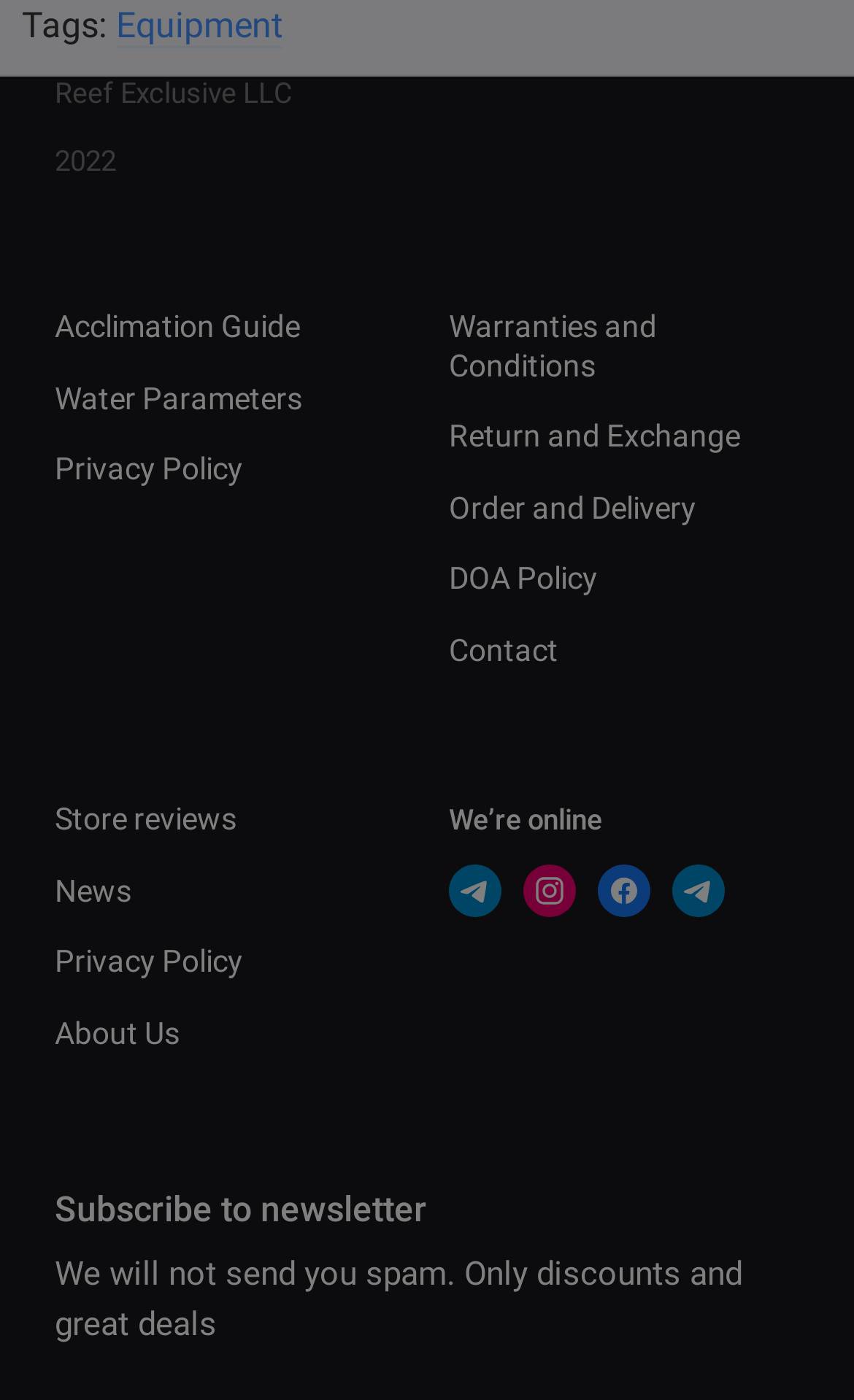Answer this question in one word or a short phrase: What is the year mentioned in the webpage?

2022